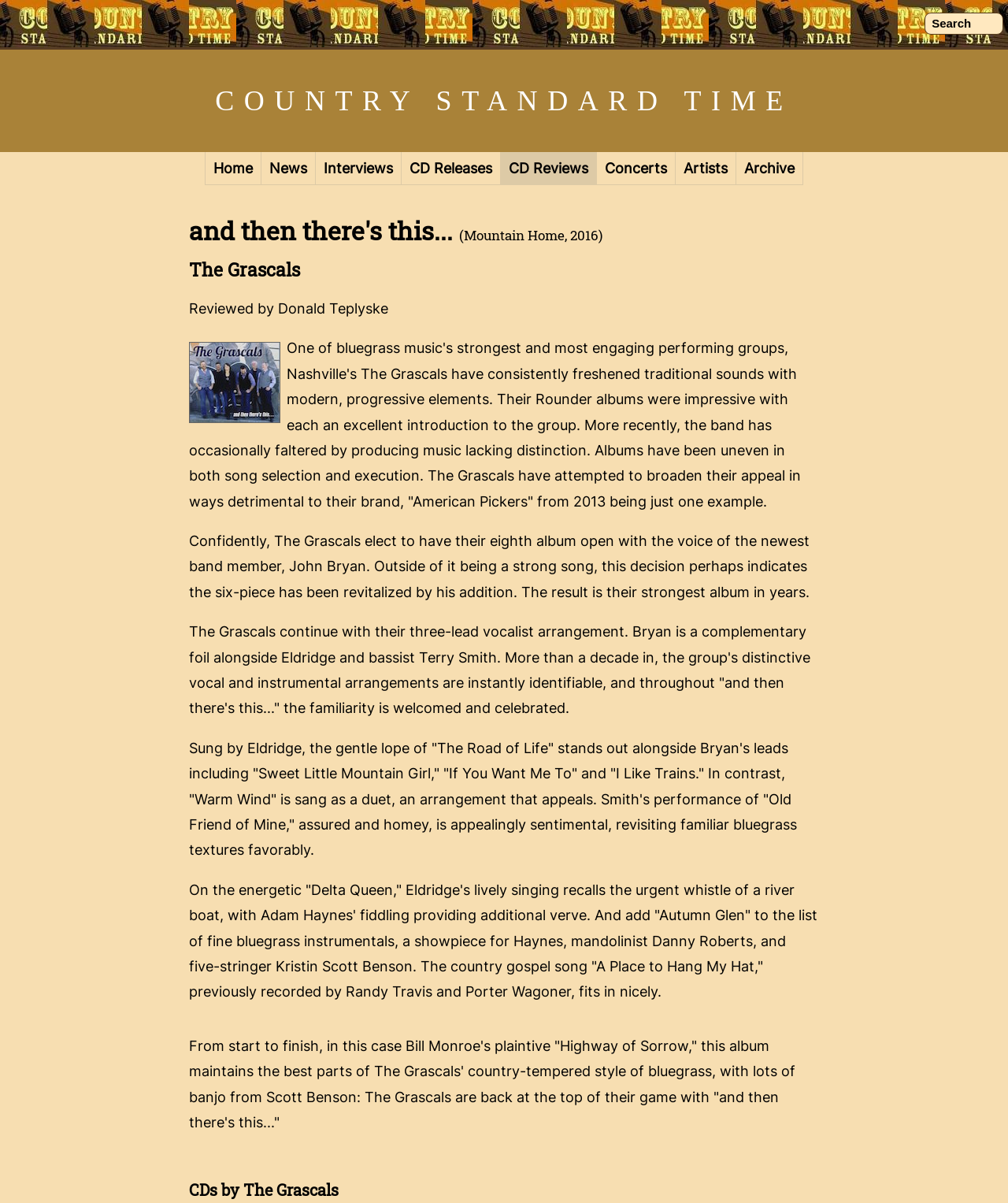Answer in one word or a short phrase: 
Who is the reviewer of the album?

Donald Teplyske